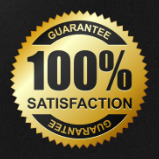Provide a thorough description of the image.

The image features a prominent gold seal emblazoned with "100% SATISFACTION GUARANTEE" in bold, clear text. This striking emblem conveys a strong message of confidence and commitment to customer satisfaction. The seal's design, with its circular shape and radiant border, signifies reliability and excellence in service, making it an effective visual assurance for consumers seeking trustworthy appliance repair services in Bayonne. The background contrasts sharply with the golden hue, allowing the seal to stand out as a symbol of quality and customer commitment.